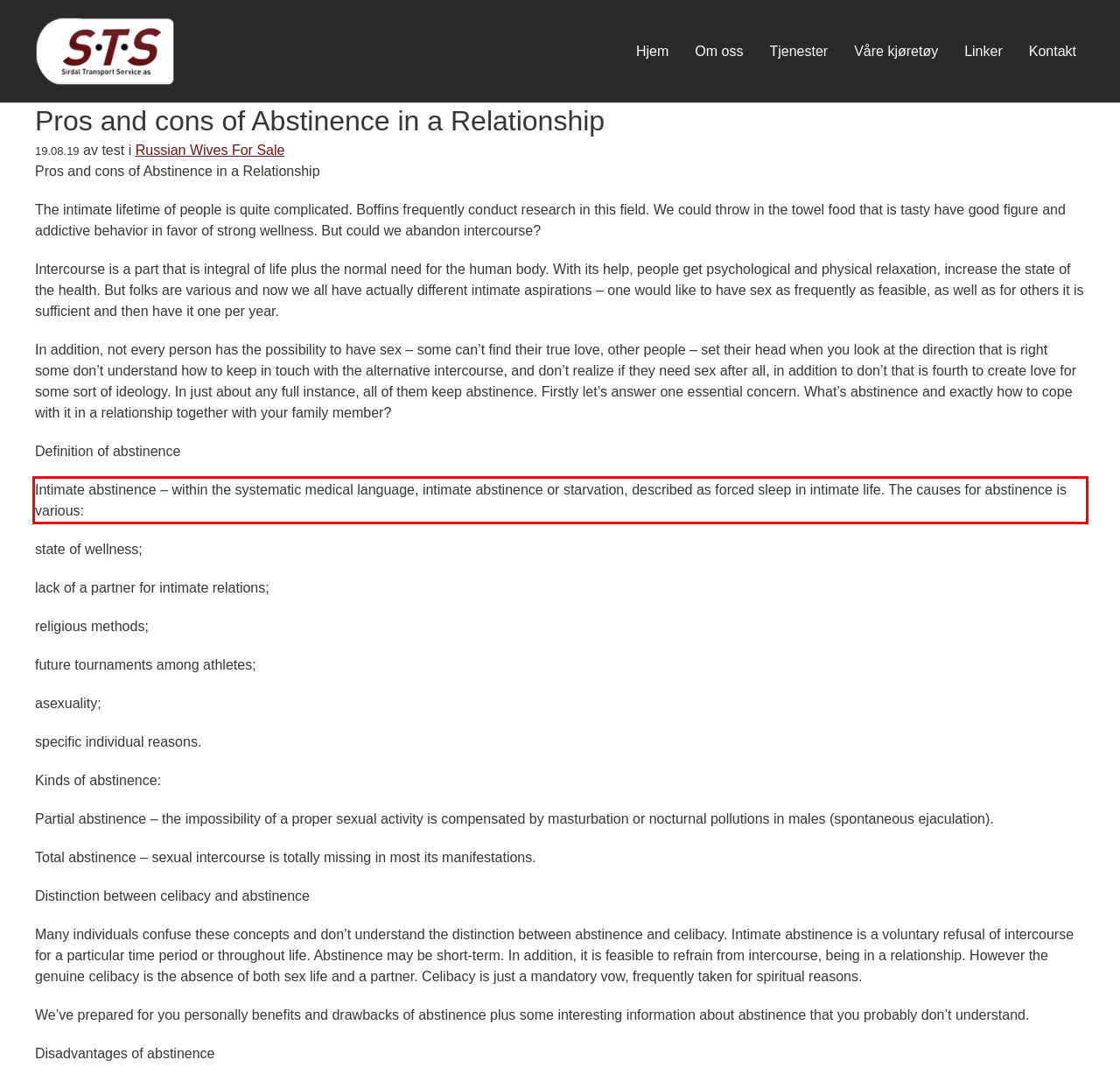Analyze the screenshot of the webpage and extract the text from the UI element that is inside the red bounding box.

Intimate abstinence – within the systematic medical language, intimate abstinence or starvation, described as forced sleep in intimate life. The causes for abstinence is various: